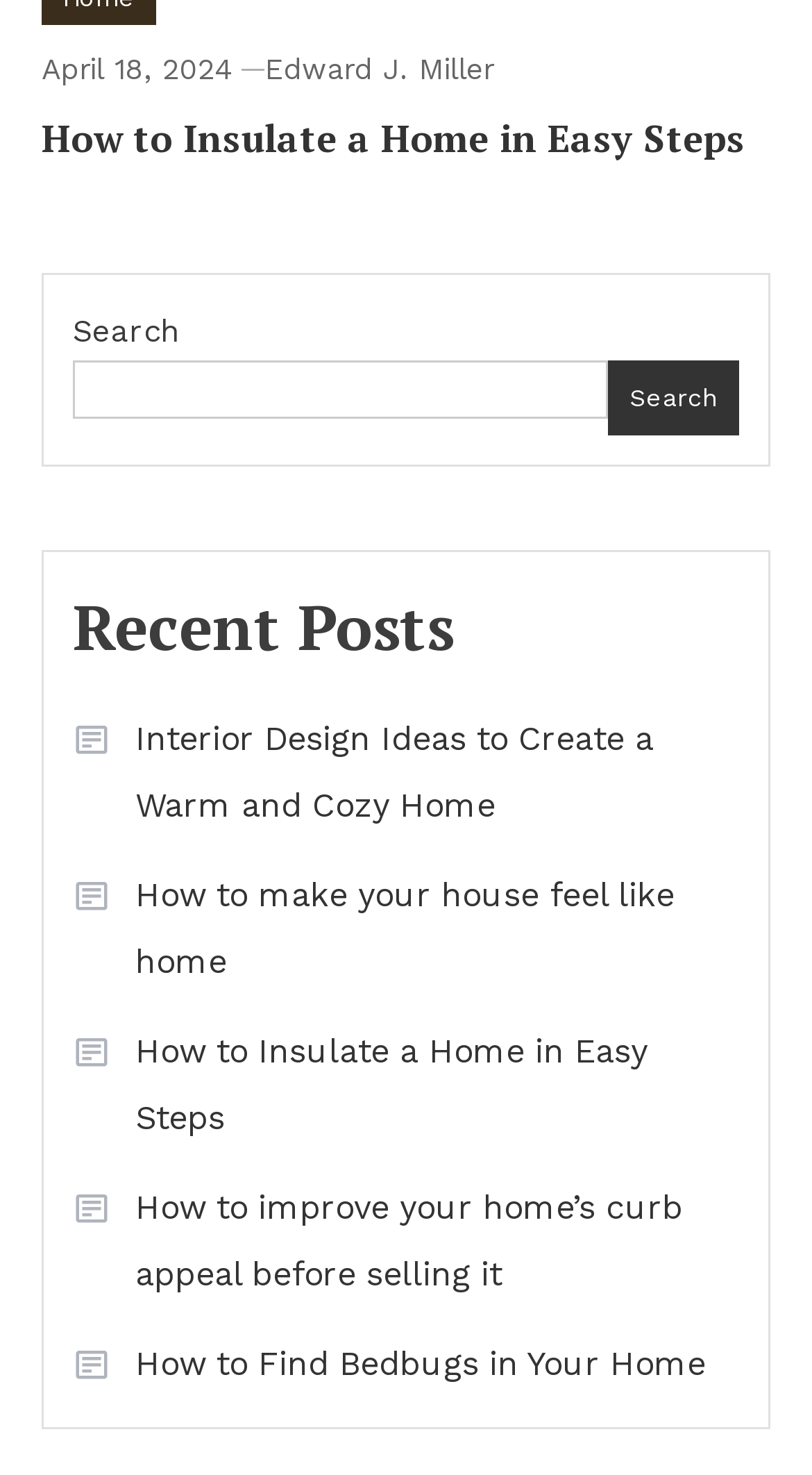What is the date mentioned at the top?
From the image, respond with a single word or phrase.

April 18, 2024